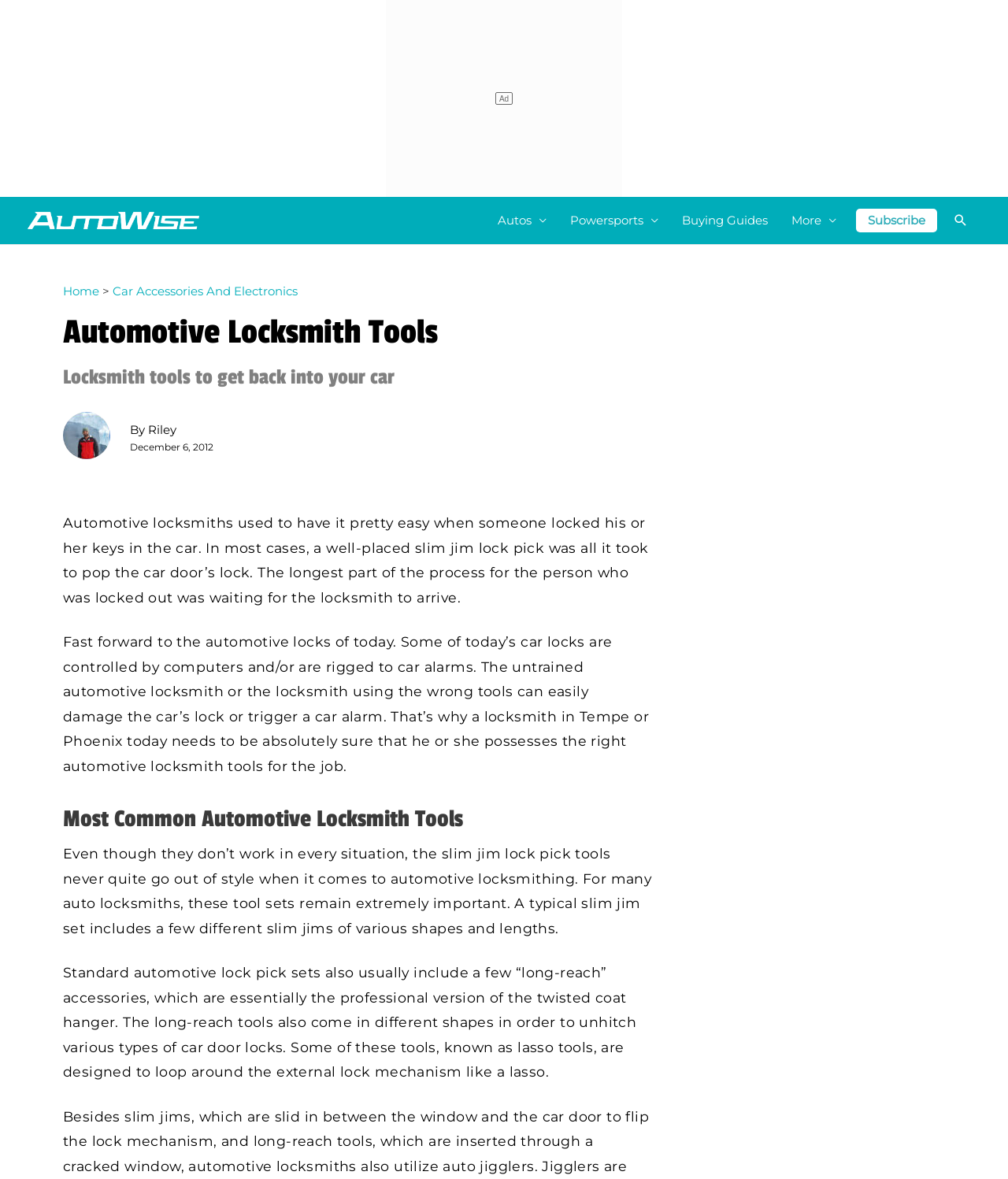Please specify the bounding box coordinates of the clickable region to carry out the following instruction: "Subscribe to the newsletter". The coordinates should be four float numbers between 0 and 1, in the format [left, top, right, bottom].

[0.849, 0.177, 0.93, 0.197]